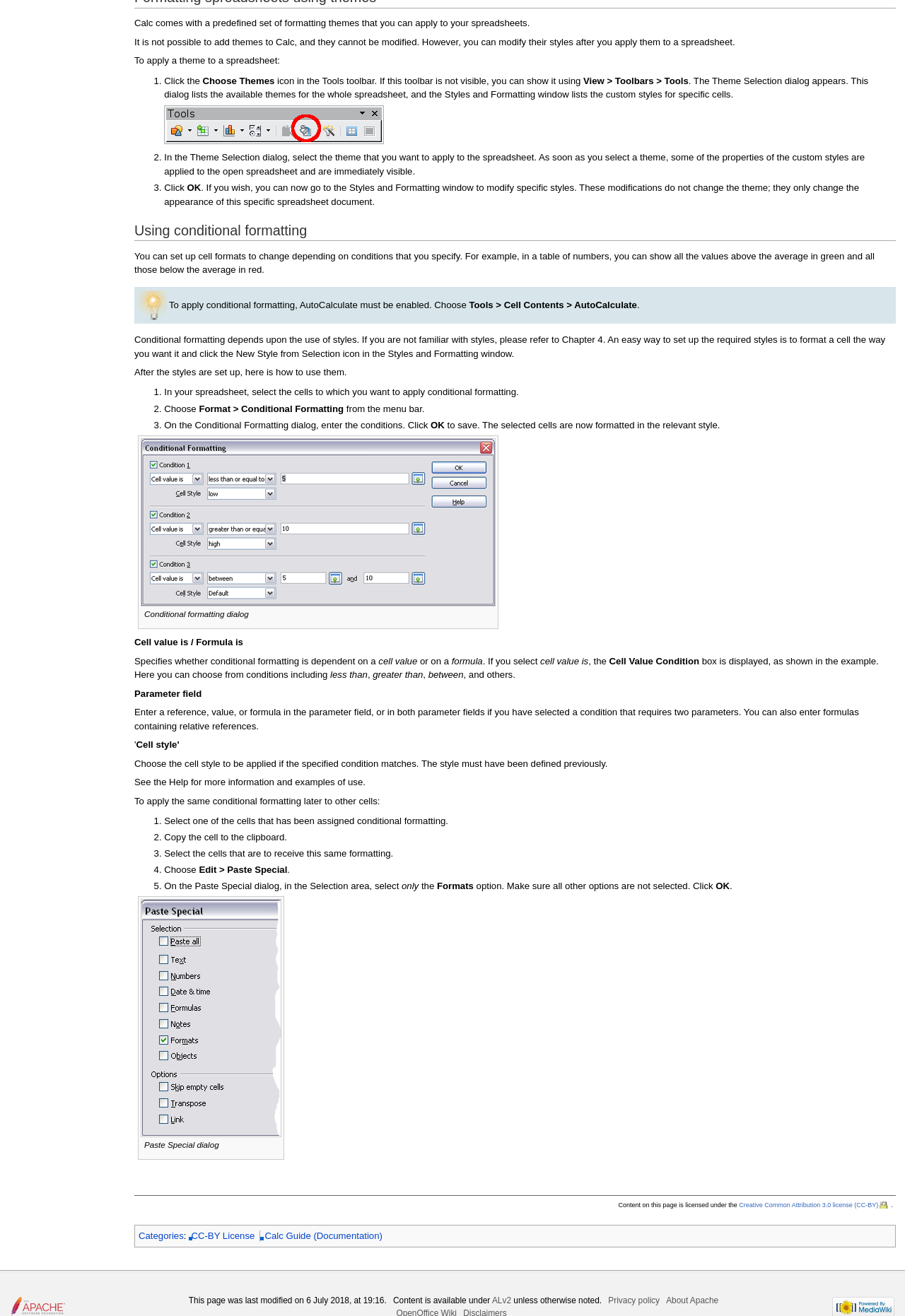Please identify the bounding box coordinates of the element I should click to complete this instruction: 'Choose 'Format > Conditional Formatting' from the menu bar.'. The coordinates should be given as four float numbers between 0 and 1, like this: [left, top, right, bottom].

[0.22, 0.306, 0.38, 0.314]